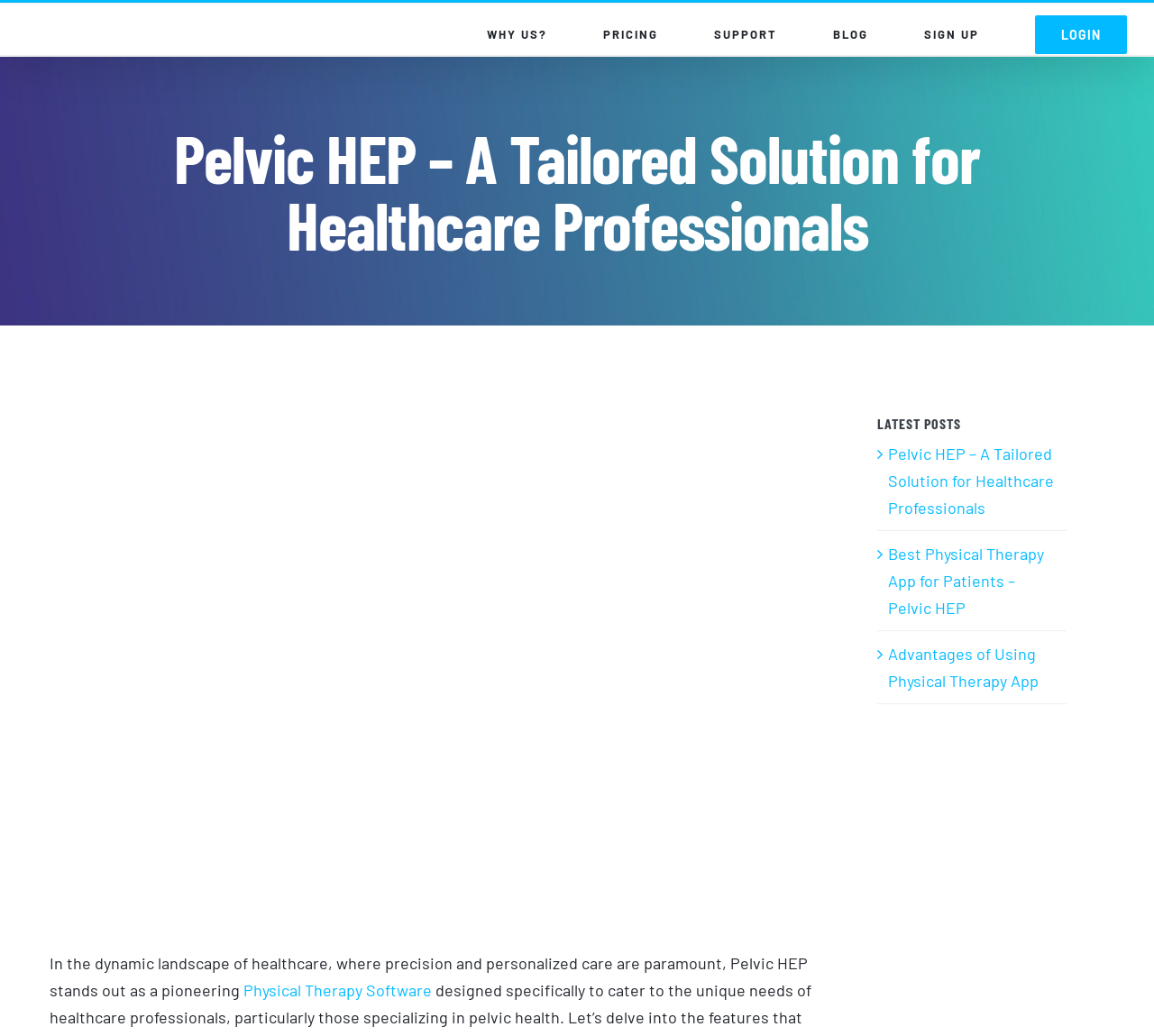Please provide a one-word or short phrase answer to the question:
What is the award or recognition mentioned on the page?

Best Physical Therapy App